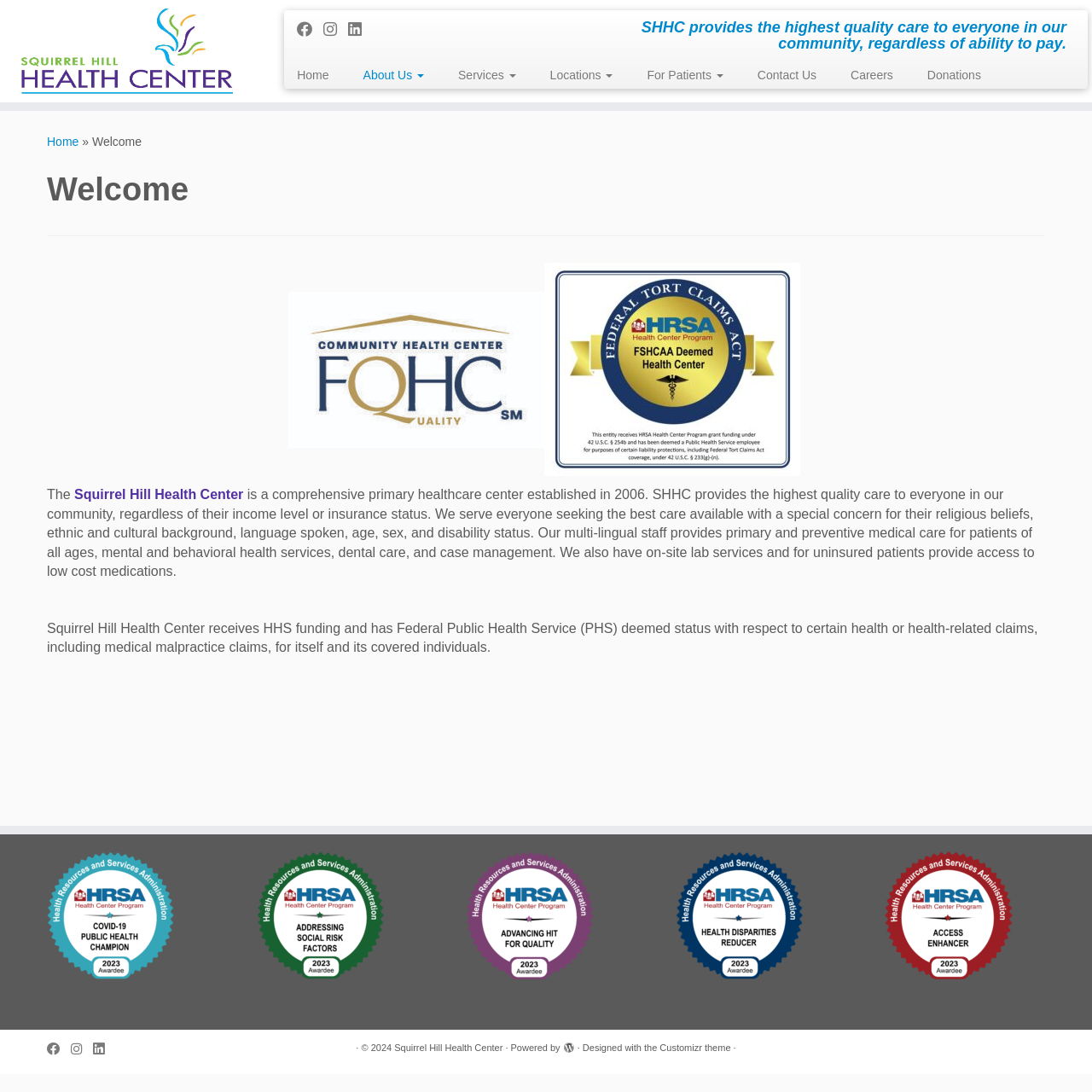How many social media links are at the top of the page?
Based on the image, provide your answer in one word or phrase.

3